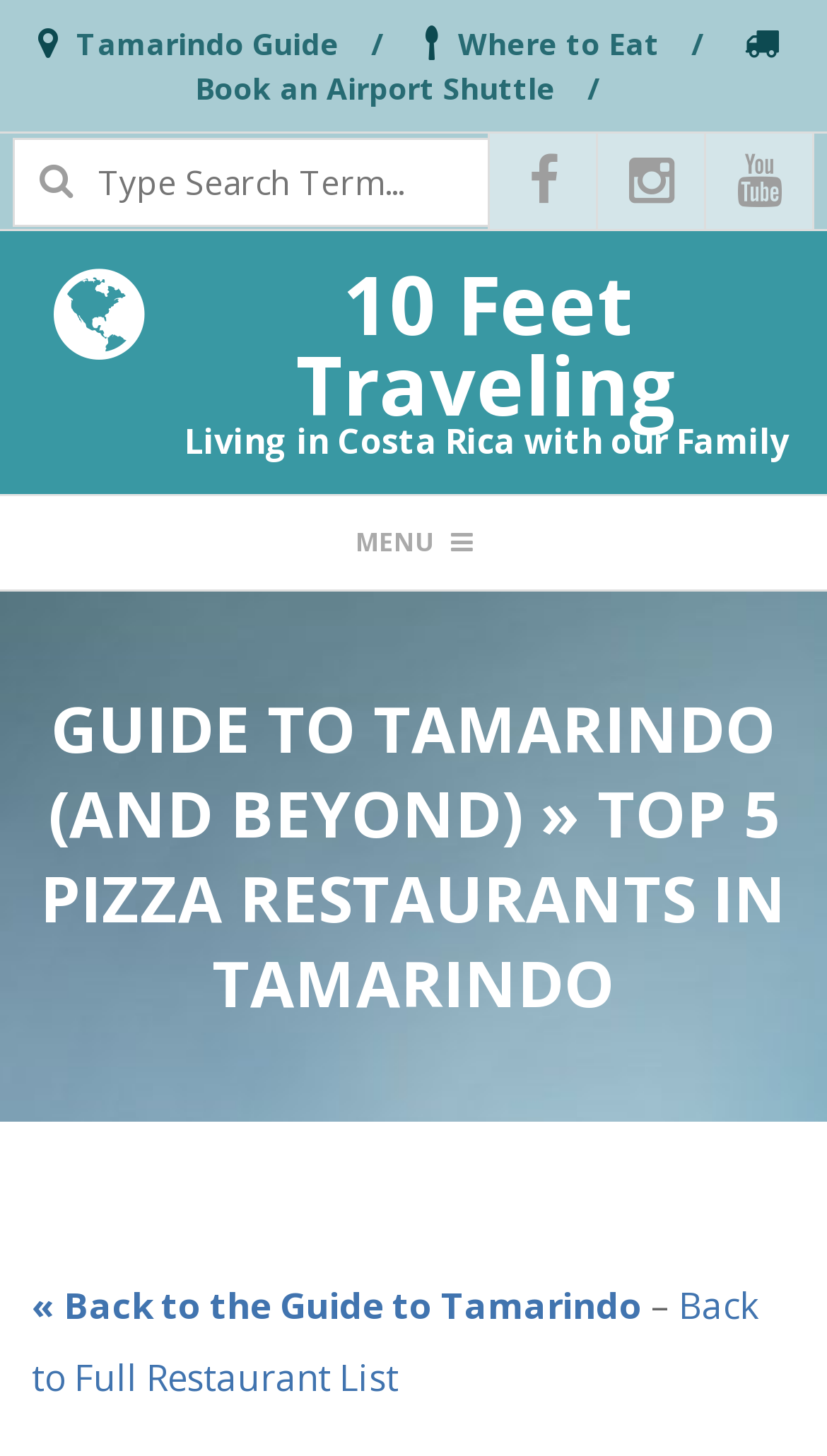Provide an in-depth caption for the contents of the webpage.

The webpage is about the top 5 pizza restaurants in Tamarindo, Costa Rica, and is part of the 10 Feet Traveling family adventure and guide website. 

At the top left, there is a link to the Tamarindo Guide, followed by a link to "Where to Eat" and a link to book an airport shuttle. A search bar is located on the top right, consisting of a "Search" label, a text box to enter search terms, and three icons for search, filter, and sort.

Below the search bar, there is a heading that displays the website's title, "10 Feet Traveling Living in Costa Rica with our Family", which is also a link. 

A primary navigation menu is located below the heading, with a "MENU" label. 

The main content of the webpage is a guide to Tamarindo, with a heading that reads "GUIDE TO TAMARINDO (AND BEYOND) » TOP 5 PIZZA RESTAURANTS IN TAMARINDO". This heading is followed by a section that contains links to navigate back to the guide to Tamarindo and the full restaurant list.